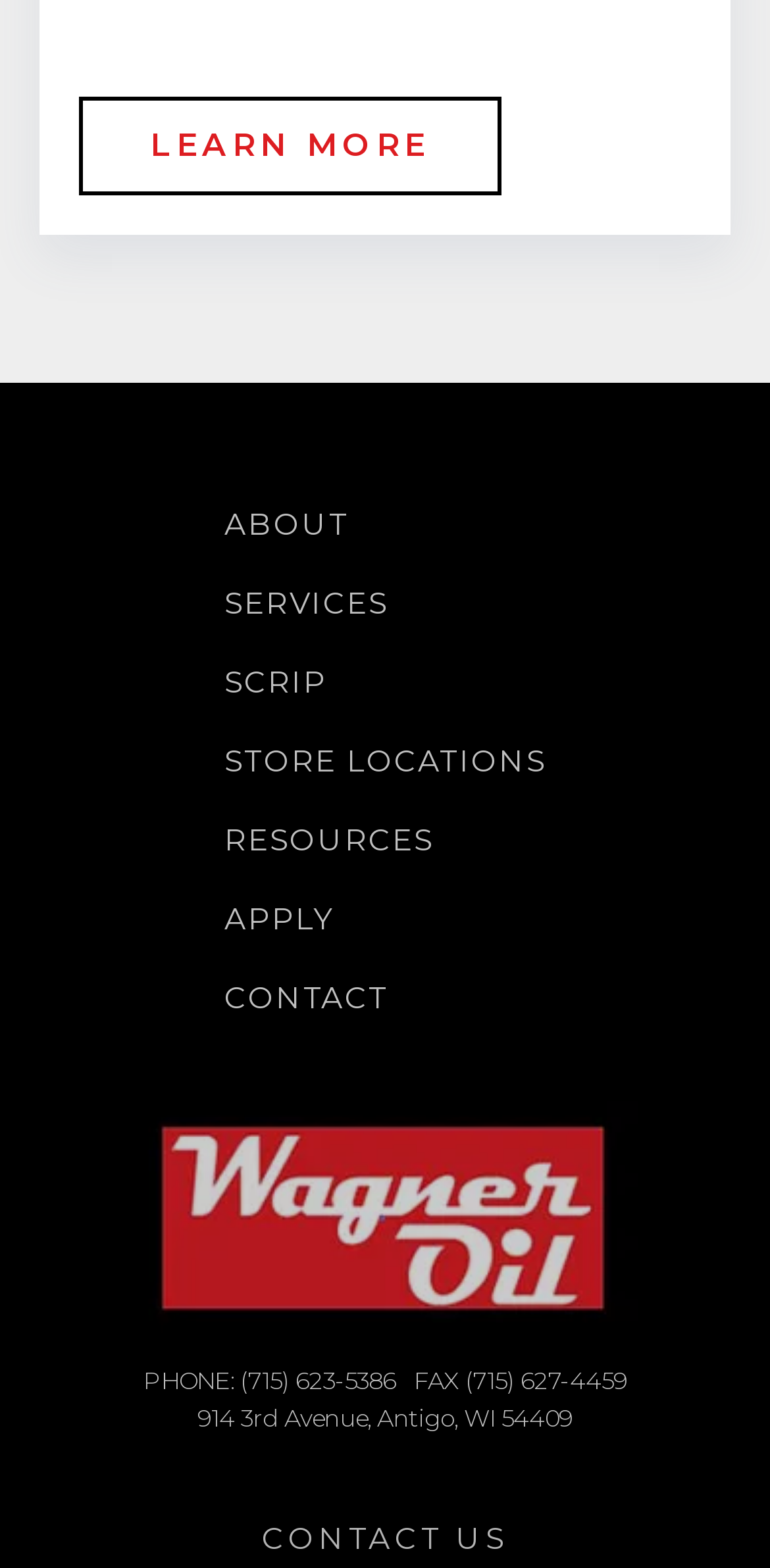Please provide a detailed answer to the question below based on the screenshot: 
How many links are in the top navigation bar?

I counted the number of link elements with y-coordinates between 0.309 and 0.661, which are [209] link 'ABOUT', [210] link 'SERVICES', [211] link 'SCRIP', [212] link 'STORE LOCATIONS', [213] link 'RESOURCES', and [214] link 'APPLY'. There are 6 links in the top navigation bar.